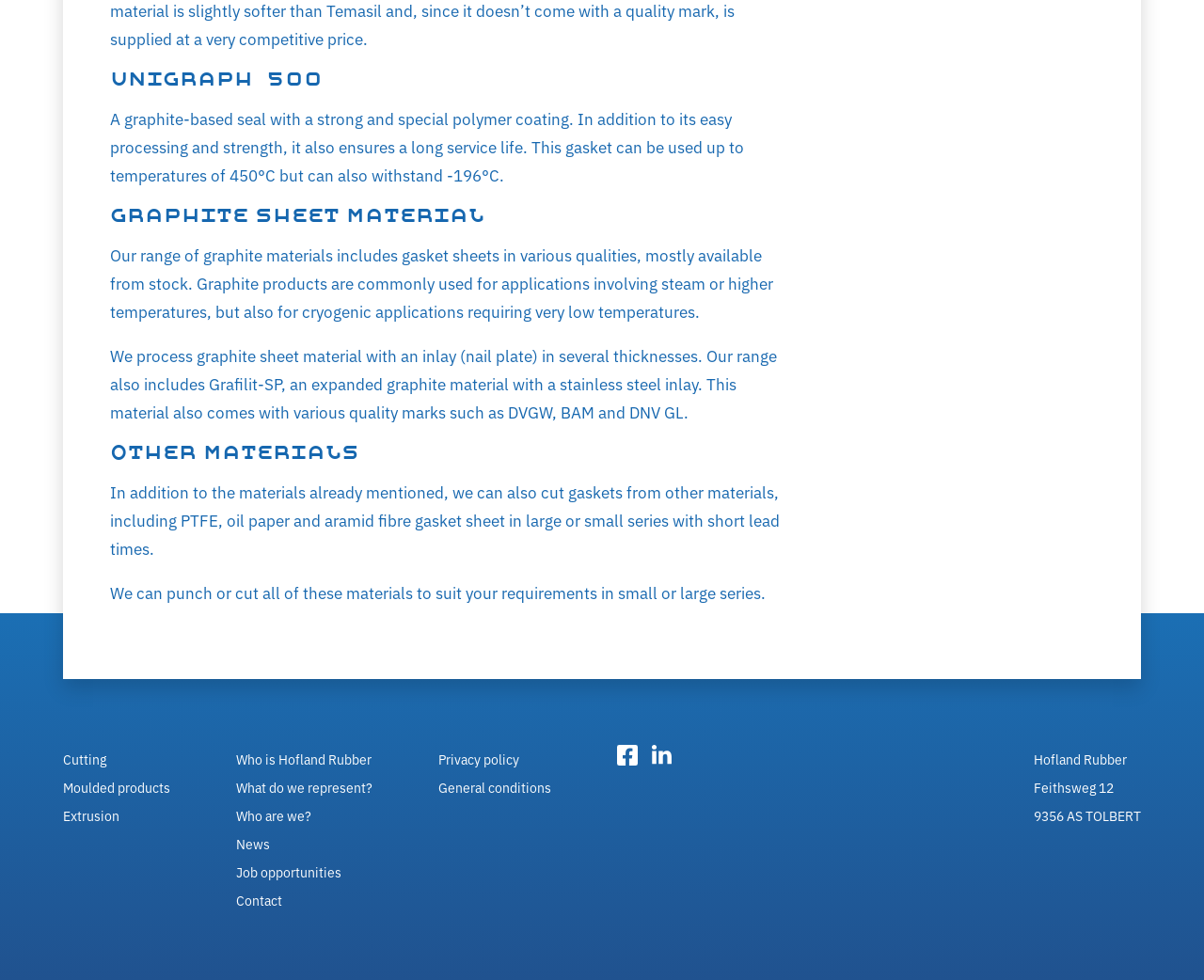Can you specify the bounding box coordinates of the area that needs to be clicked to fulfill the following instruction: "View 'Feithsweg 12 9356 AS TOLBERT'"?

[0.859, 0.794, 0.948, 0.842]